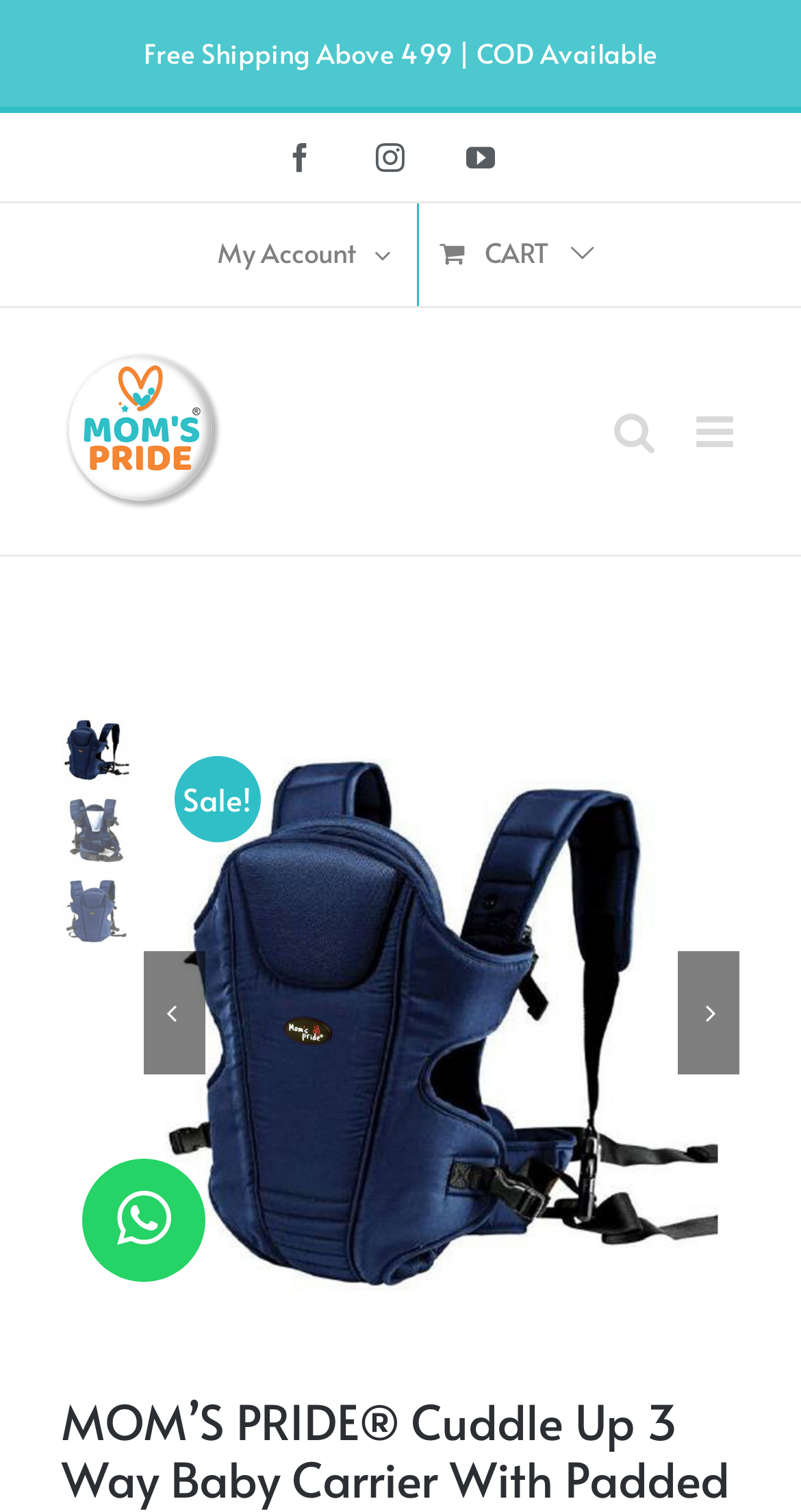Locate the bounding box coordinates of the element you need to click to accomplish the task described by this instruction: "Go to Top".

[0.695, 0.802, 0.808, 0.861]